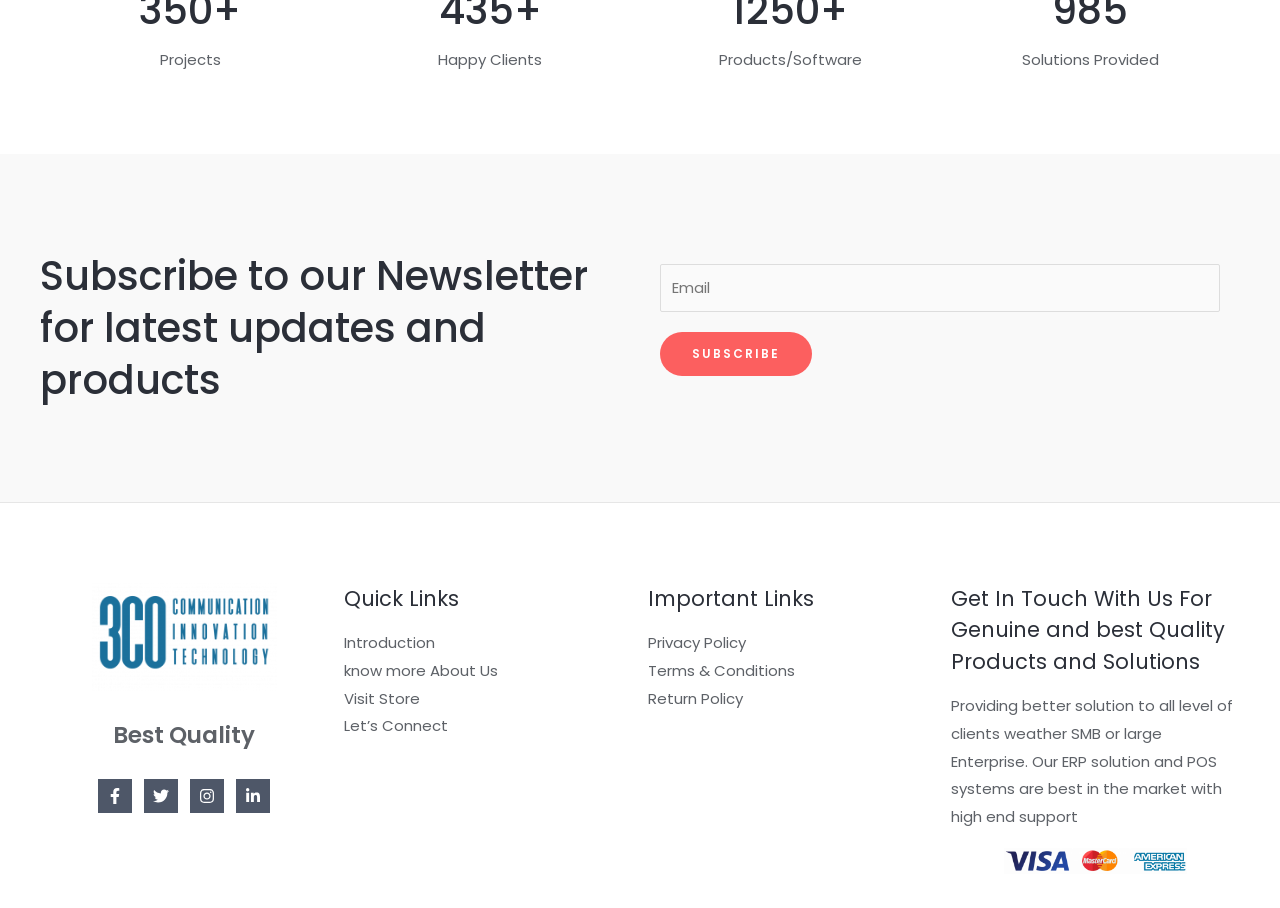Pinpoint the bounding box coordinates of the element you need to click to execute the following instruction: "View Quick Links". The bounding box should be represented by four float numbers between 0 and 1, in the format [left, top, right, bottom].

[0.269, 0.693, 0.494, 0.815]